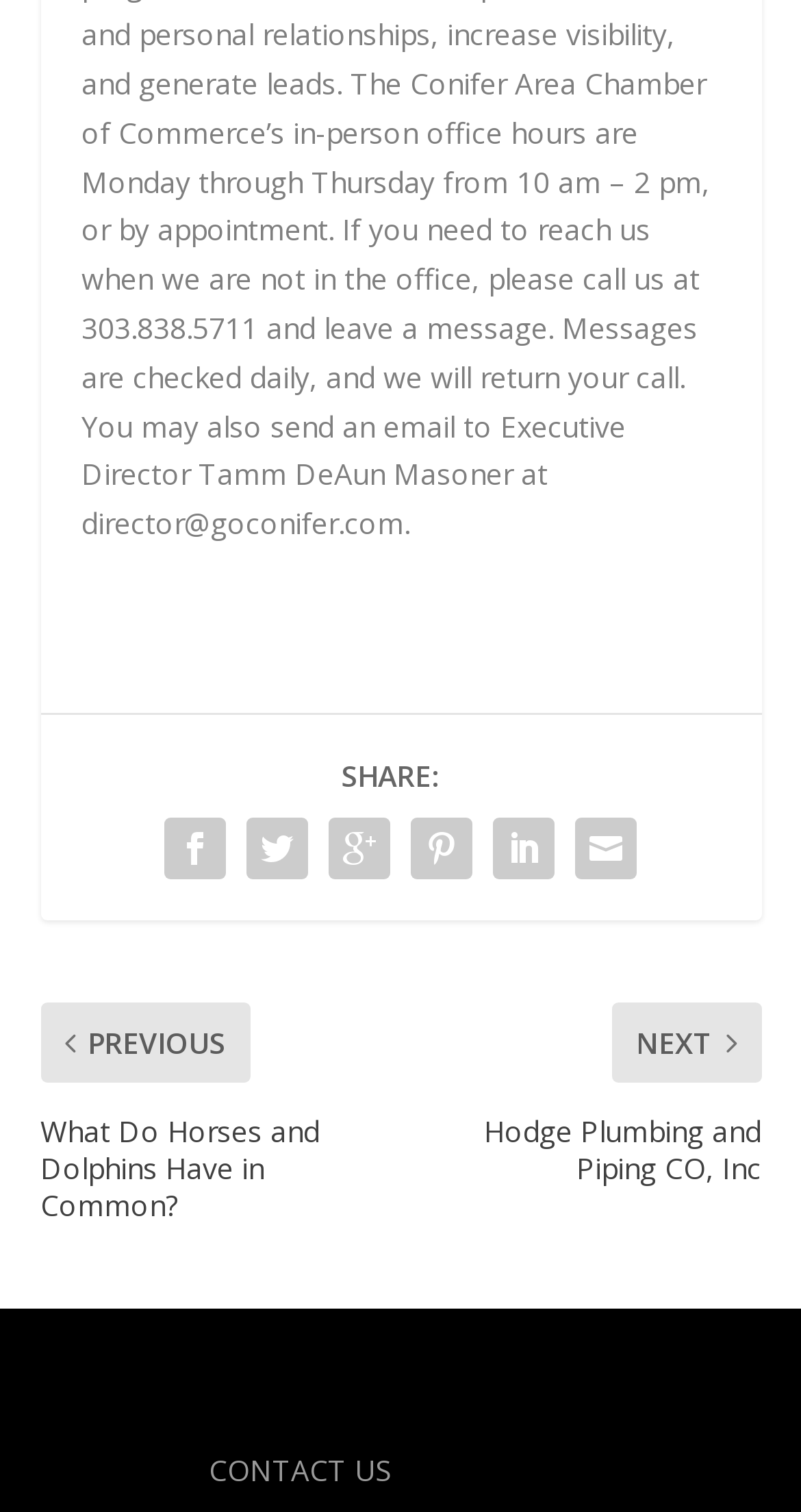Determine the bounding box coordinates of the region that needs to be clicked to achieve the task: "Go to Current affairs".

None